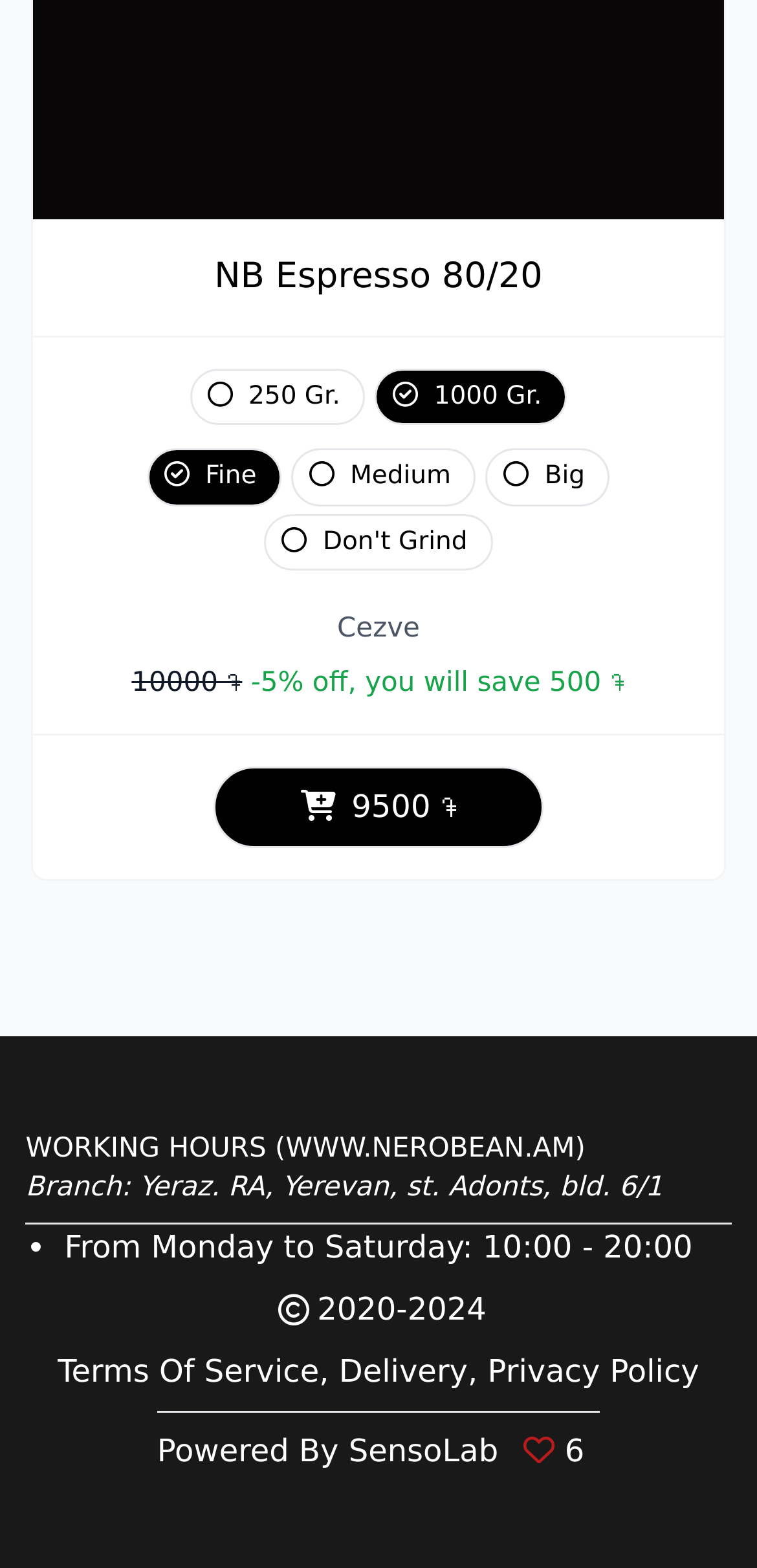Predict the bounding box for the UI component with the following description: "delivery".

[0.448, 0.863, 0.618, 0.886]